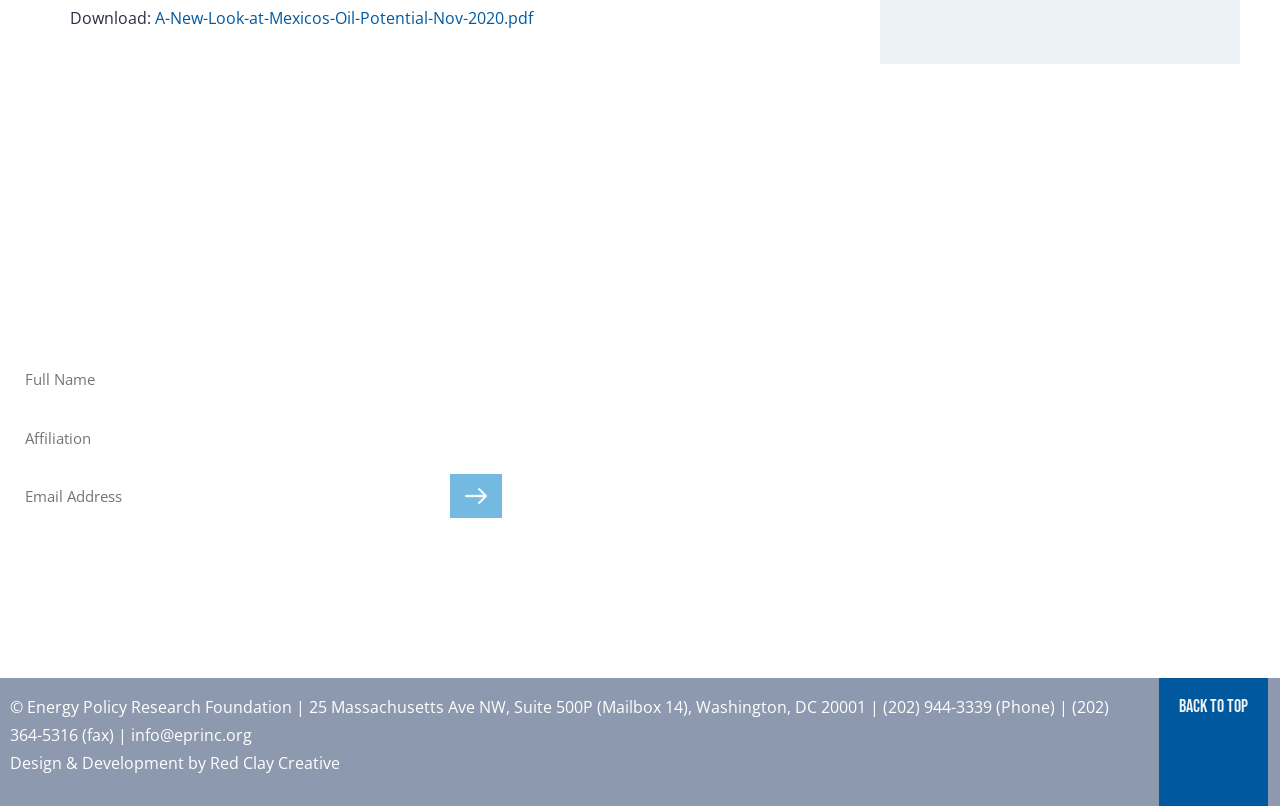Who designed and developed the website?
Please provide a full and detailed response to the question.

The website's design and development credits are mentioned at the bottom of the webpage as 'Design & Development by Red Clay Creative'.